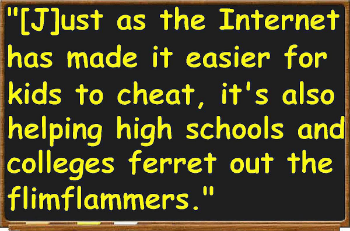Carefully examine the image and provide an in-depth answer to the question: What is the topic of discussion on the blackboard?

The quote on the blackboard highlights the dual impact of the Internet on education, focusing on both its potential to enable academic dishonesty and its role as a tool for institutions to identify and address such misconduct, which falls under the topic of academic integrity.